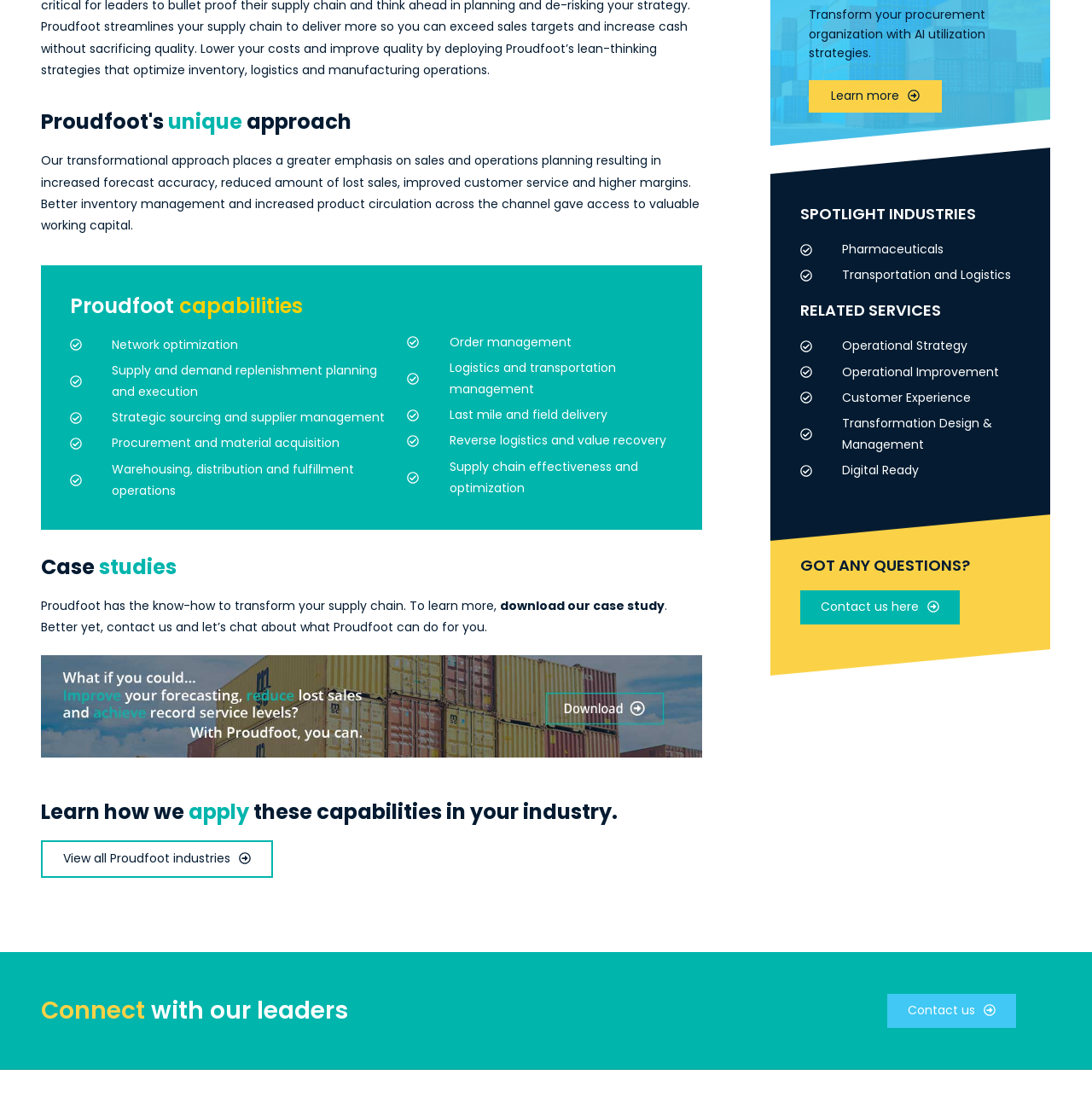Using the element description alt="supply chain" title="Supply Chain", predict the bounding box coordinates for the UI element. Provide the coordinates in (top-left x, top-left y, bottom-right x, bottom-right y) format with values ranging from 0 to 1.

[0.038, 0.588, 0.643, 0.679]